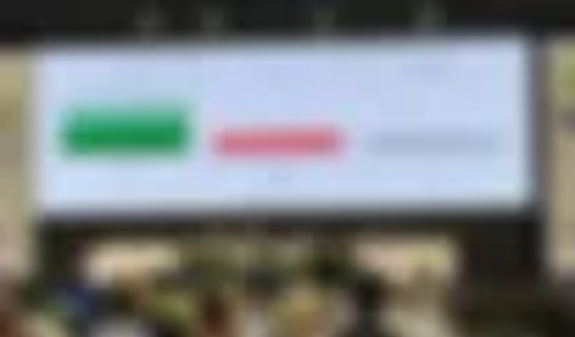What type of sharks are being referenced in the discussions?
Refer to the image and provide a one-word or short phrase answer.

hammerhead and bonnethead sharks